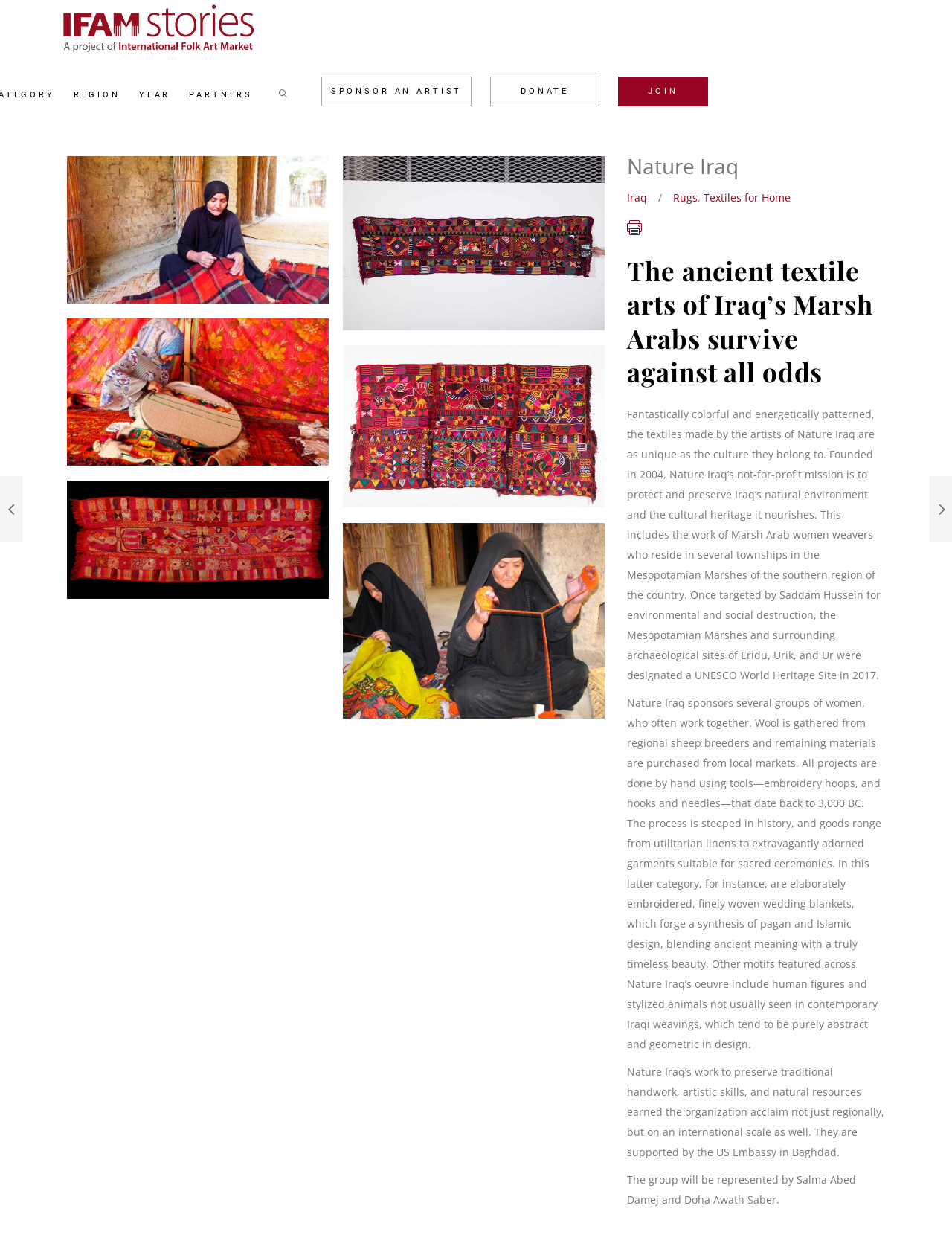What is the logo of the website?
Please respond to the question with a detailed and thorough explanation.

The logo of the website is located at the top left corner of the webpage, and it is an image with the text 'Nature Iraq' written next to it.